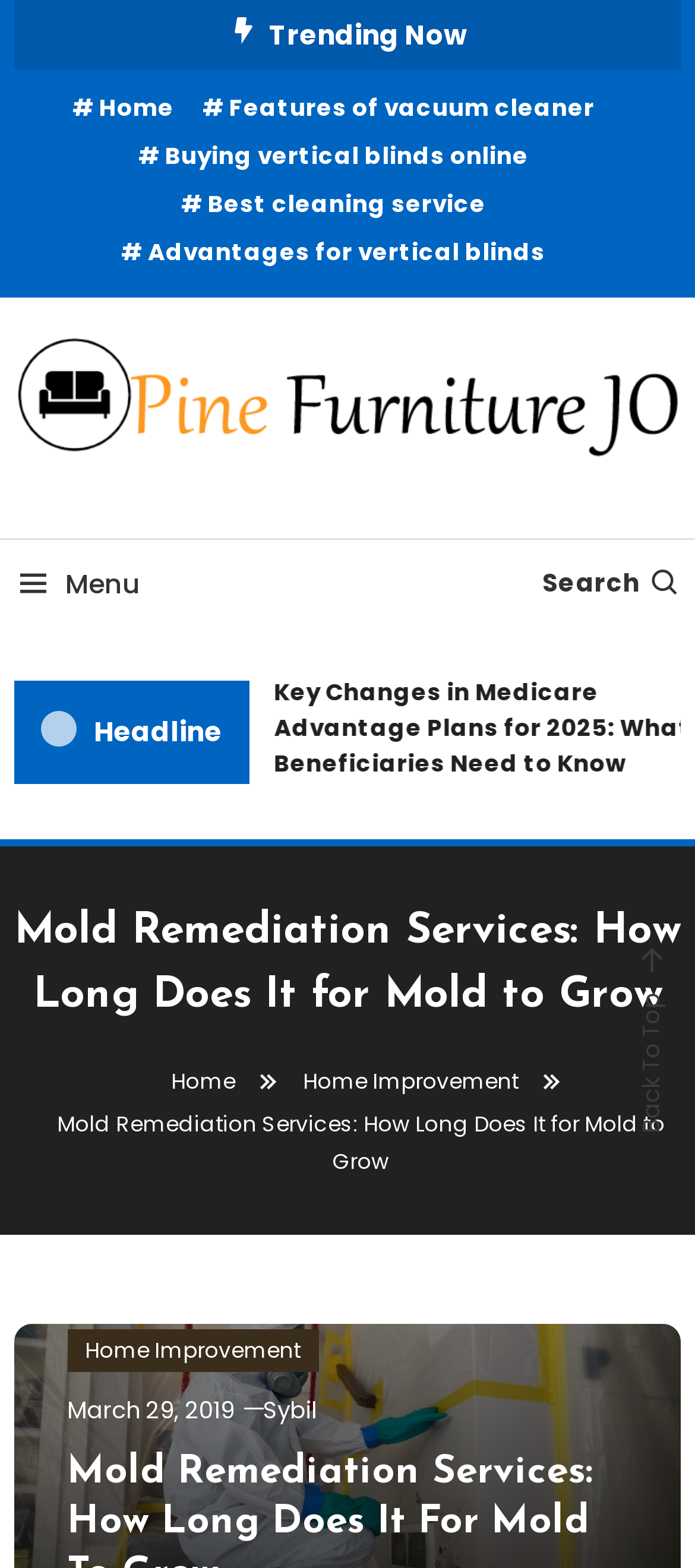Kindly determine the bounding box coordinates for the area that needs to be clicked to execute this instruction: "Read the 'Mold Remediation Services' article".

[0.02, 0.574, 0.98, 0.656]